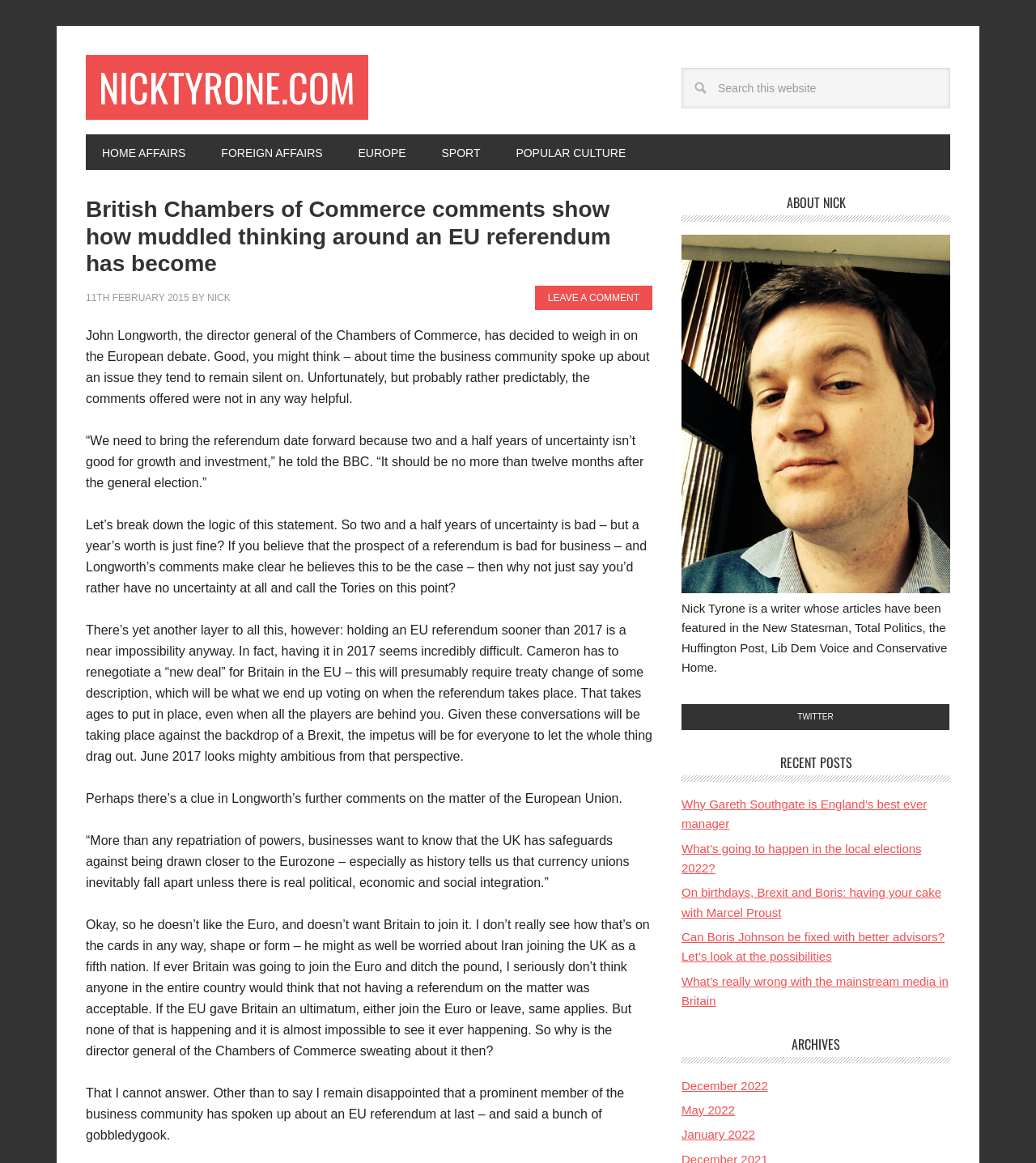Answer the question below using just one word or a short phrase: 
What is the purpose of the search box?

To search the website